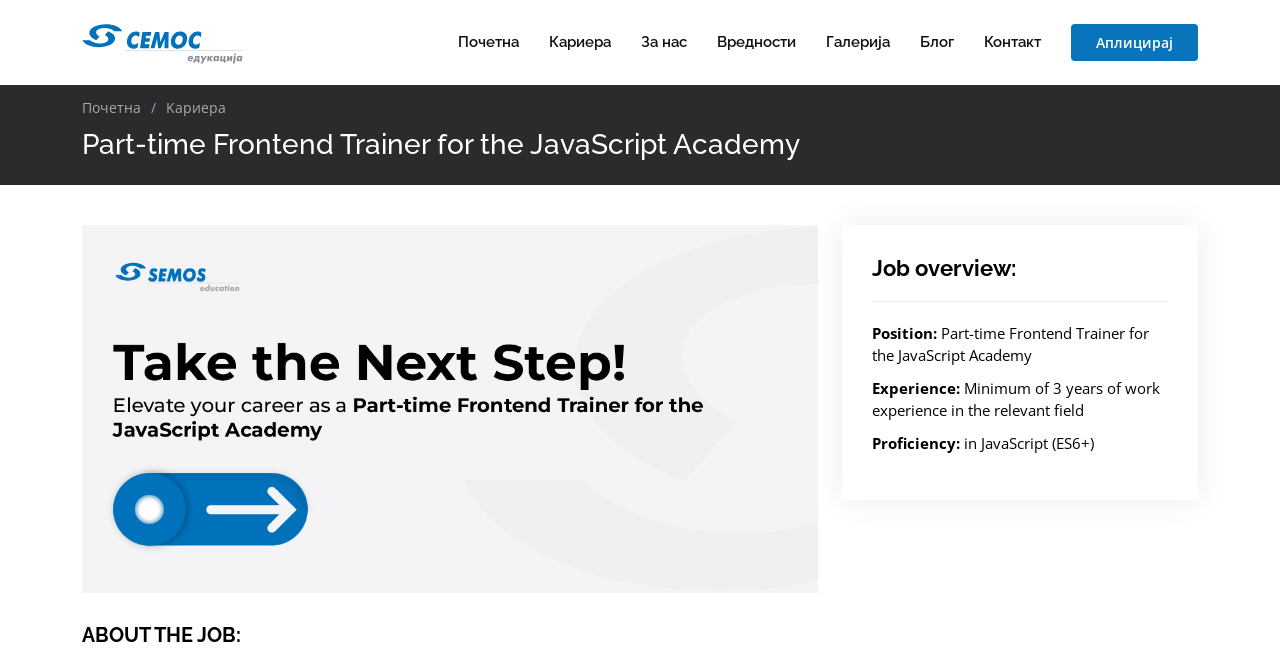Generate a thorough description of the webpage.

The webpage is about Semos Education, specifically focused on HR and Career. At the top left, there is a logo of Semos Education, which is an image with a link to the homepage. Below the logo, there is a navigation menu with links to different sections, including "Почетна" (Home), "Кариера" (Career), "За нас" (About us), "Вредности" (Values), "Галерија" (Gallery), "Блог" (Blog), and "Контакт" (Contact).

On the right side of the navigation menu, there is a call-to-action button "Аплицирај" (Apply) with a link to the application page. Below the navigation menu, there is a section with a heading "Part-time Frontend Trainer for the JavaScript Academy", which is a job posting.

The job posting has a brief overview, followed by details about the position, including the job title, experience required, and proficiency in JavaScript. The job overview section is located at the top right of the page, while the details are listed below it in a vertical layout.

At the bottom of the page, there is another heading "ABOUT THE JOB:", which seems to be a continuation of the job posting. Overall, the webpage is focused on presenting a job opportunity at Semos Education, with easy access to other sections of the website through the navigation menu.